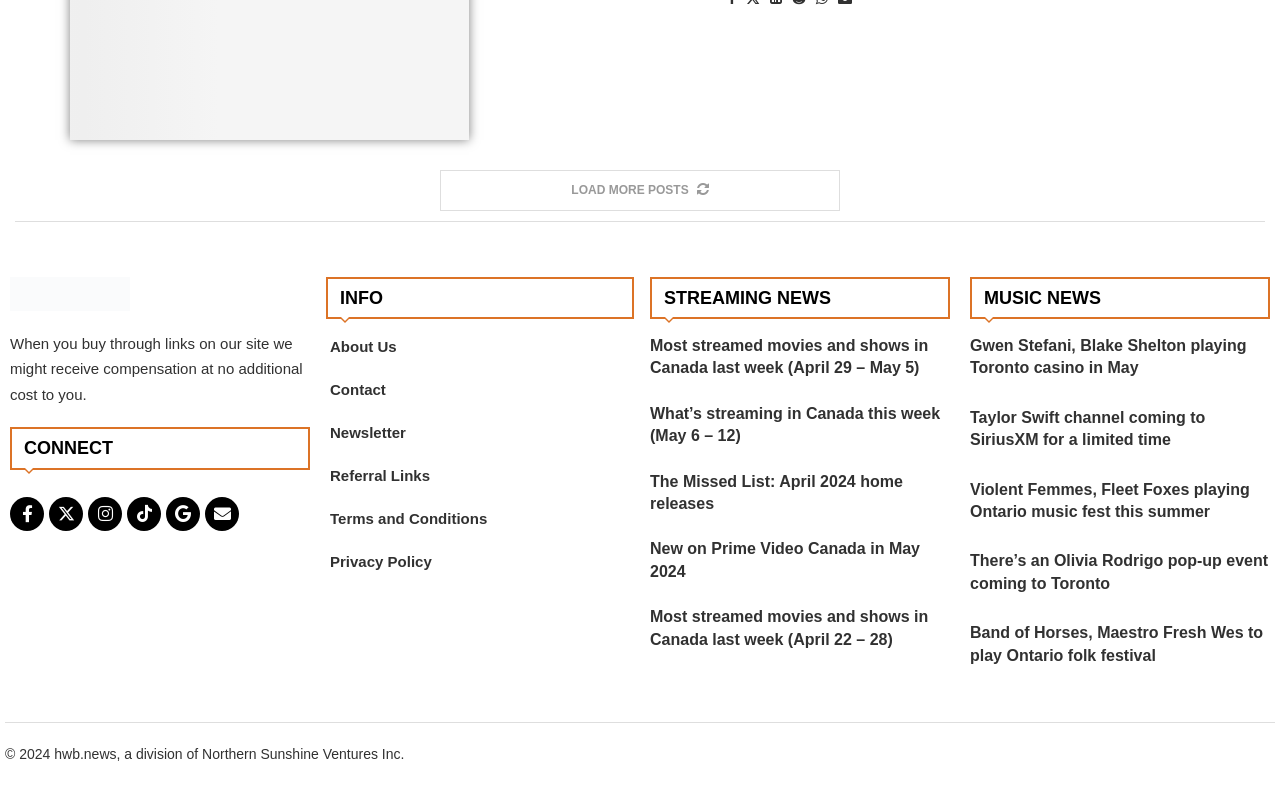Extract the bounding box of the UI element described as: "Contact Us".

None